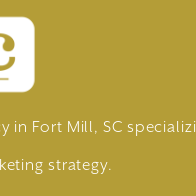Give an in-depth summary of the scene depicted in the image.

The image features the logo of Carter House Copy, a boutique marketing agency based in Fort Mill, SC. The logo is stylized and set against a muted gold background, exuding a polished and professional aesthetic. Below the logo, a tagline expresses the agency's expertise, stating it specializes in copywriting, web design, and marketing strategy. This imagery effectively conveys the brand's focus on creative and strategic services tailored to enhance clients' marketing efforts.